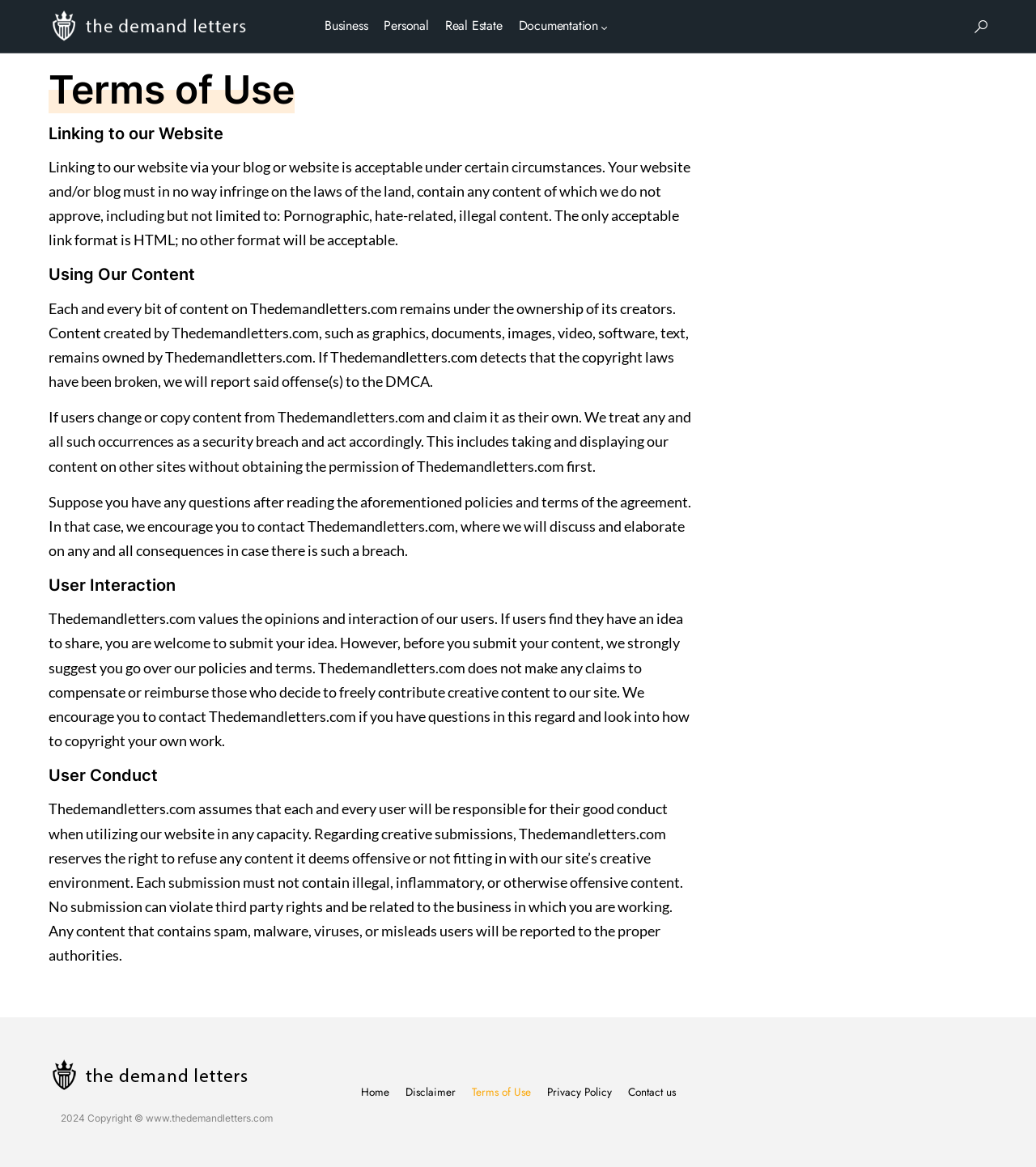Please study the image and answer the question comprehensively:
Who owns the content on this website?

According to the terms of use, each and every bit of content on Thedemandletters.com remains under the ownership of its creators, including graphics, documents, images, video, software, and text.